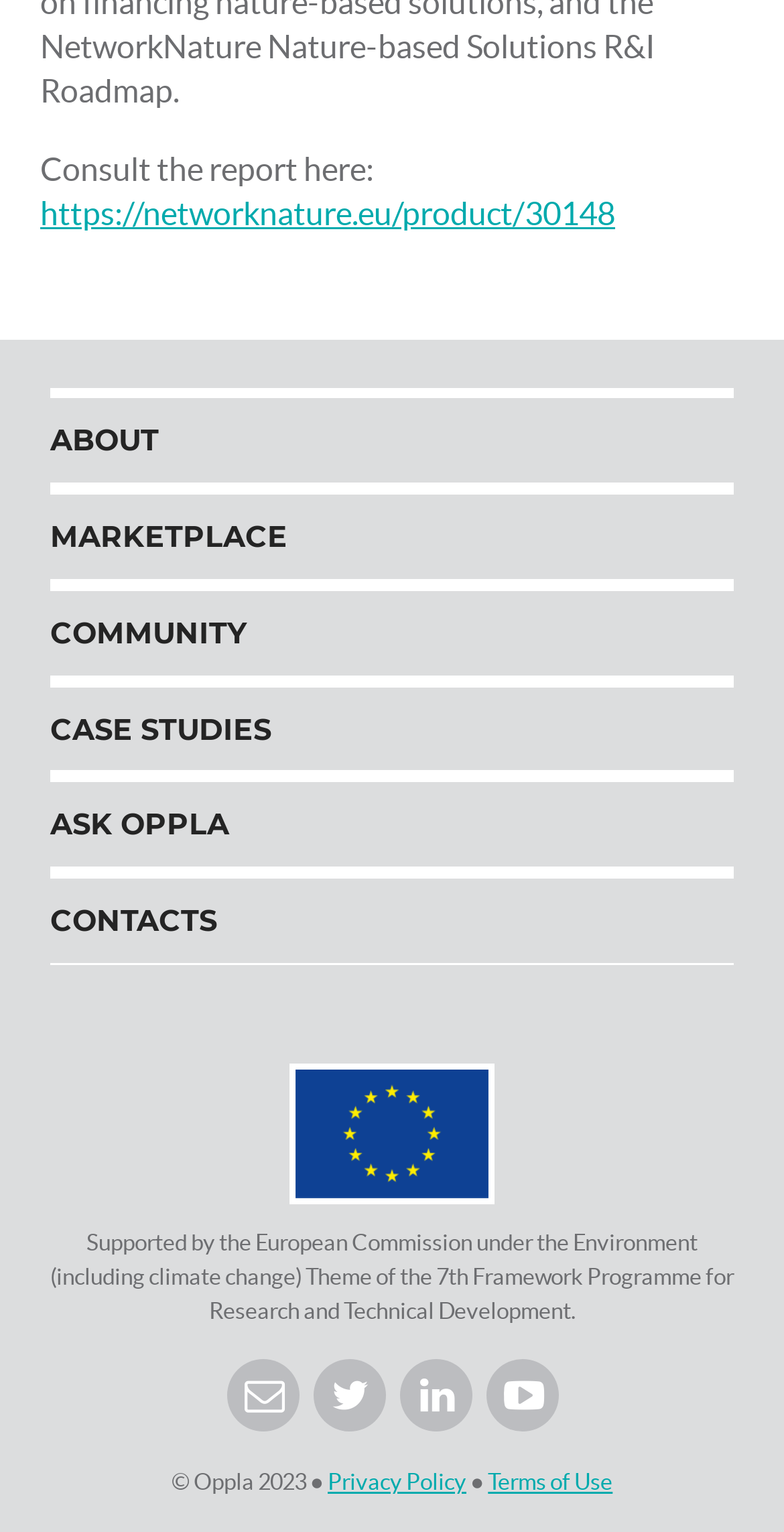Identify the bounding box coordinates of the clickable section necessary to follow the following instruction: "Visit the ABOUT page". The coordinates should be presented as four float numbers from 0 to 1, i.e., [left, top, right, bottom].

[0.064, 0.26, 0.936, 0.317]